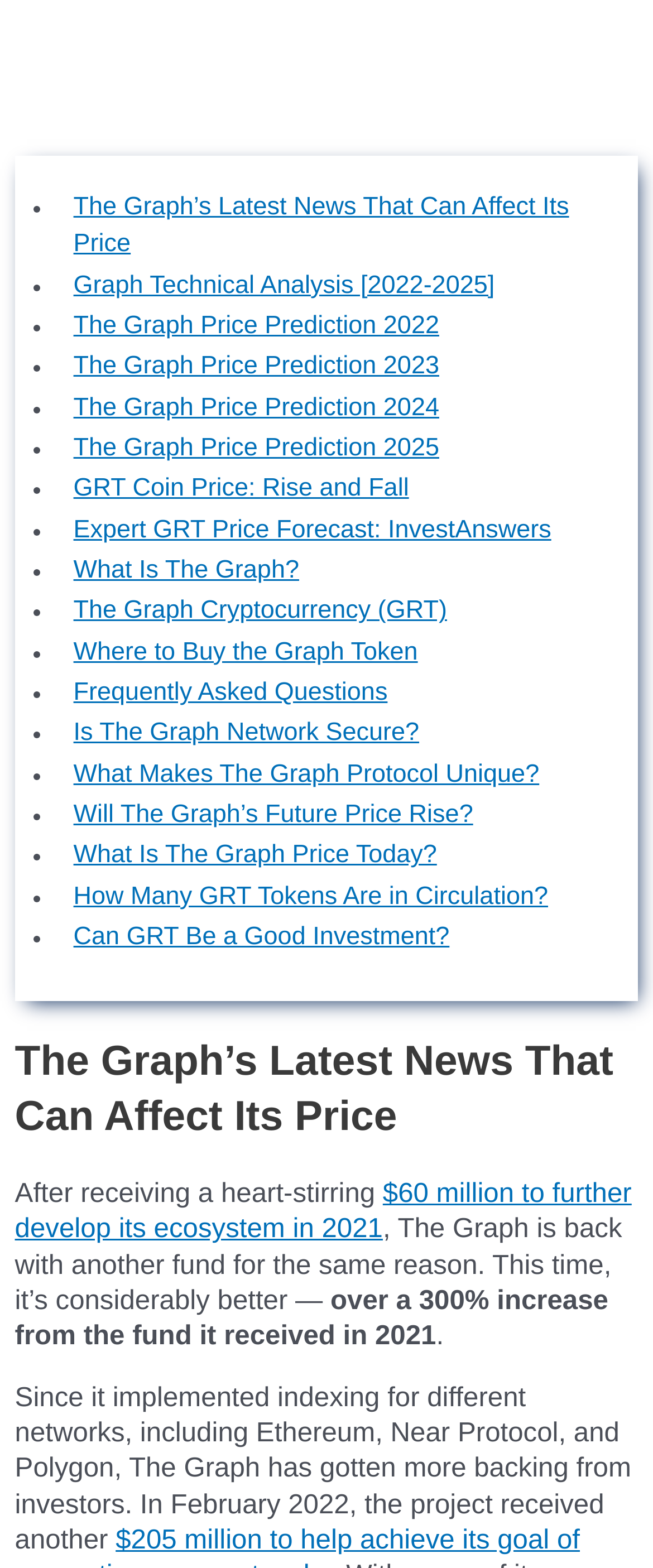Find the bounding box coordinates of the area that needs to be clicked in order to achieve the following instruction: "Read The Graph’s Latest News That Can Affect Its Price". The coordinates should be specified as four float numbers between 0 and 1, i.e., [left, top, right, bottom].

[0.112, 0.123, 0.871, 0.167]